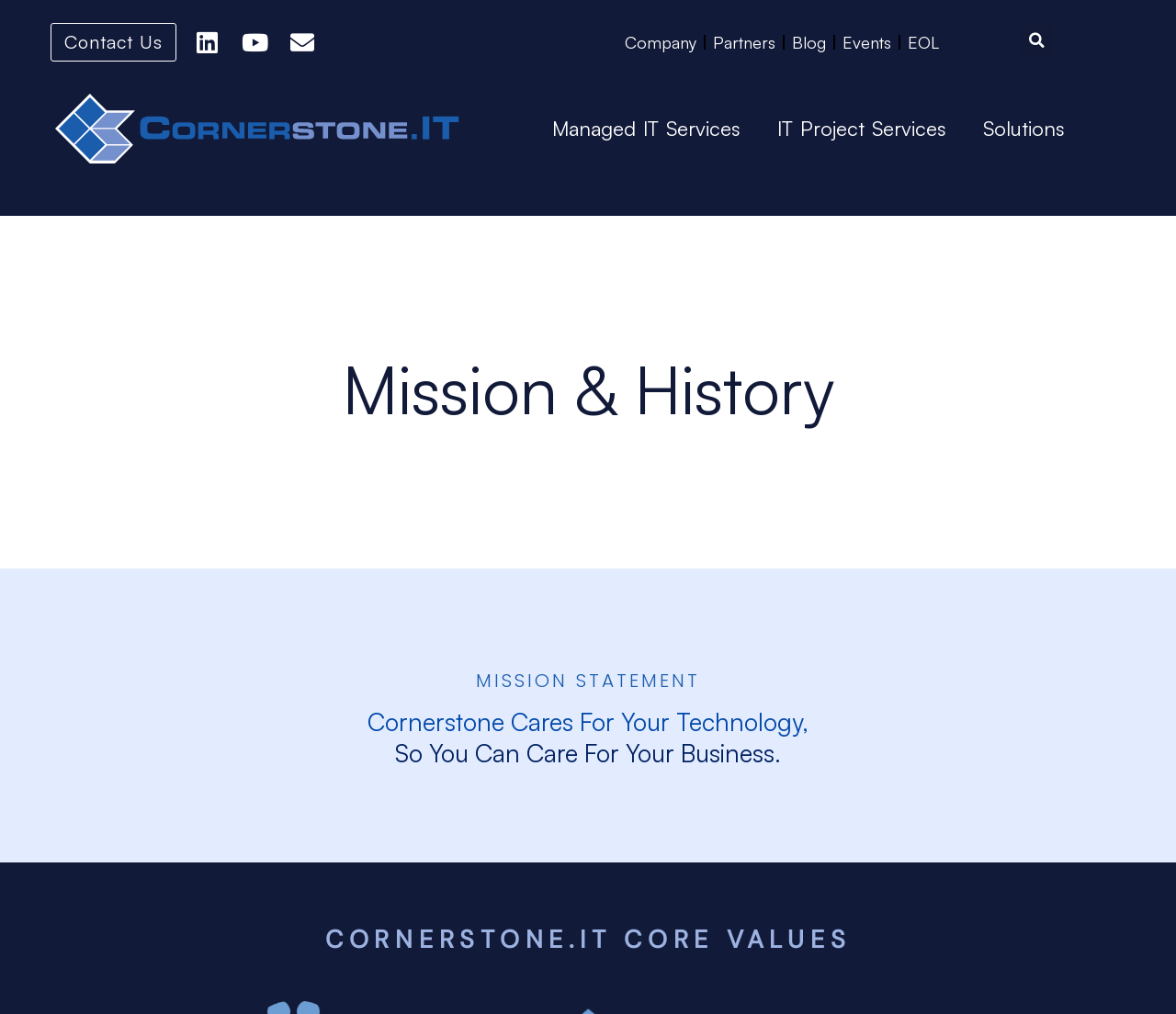Please identify the bounding box coordinates of the area that needs to be clicked to follow this instruction: "Contact us".

[0.043, 0.023, 0.15, 0.061]